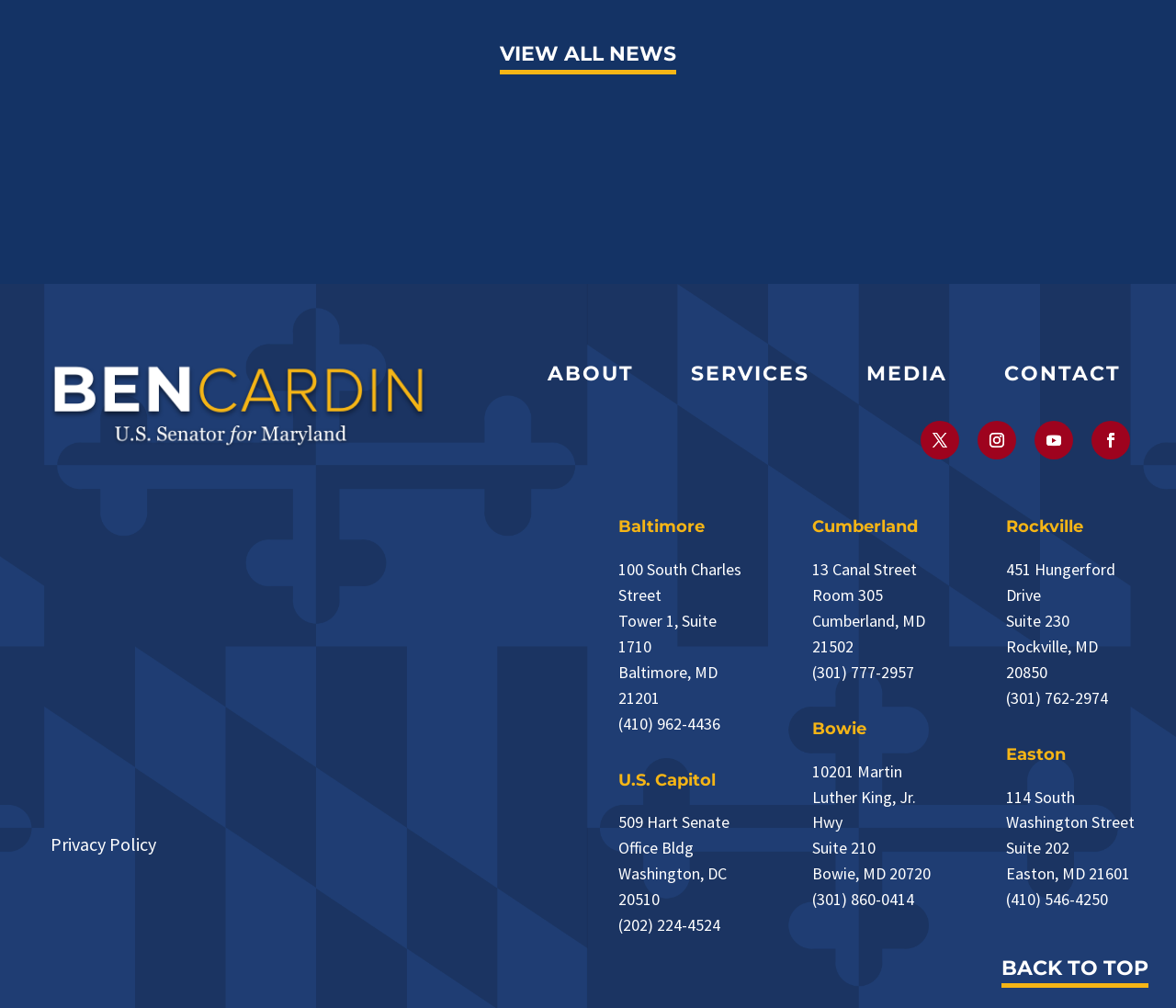Can you identify the bounding box coordinates of the clickable region needed to carry out this instruction: 'Back to top'? The coordinates should be four float numbers within the range of 0 to 1, stated as [left, top, right, bottom].

[0.852, 0.943, 0.977, 0.977]